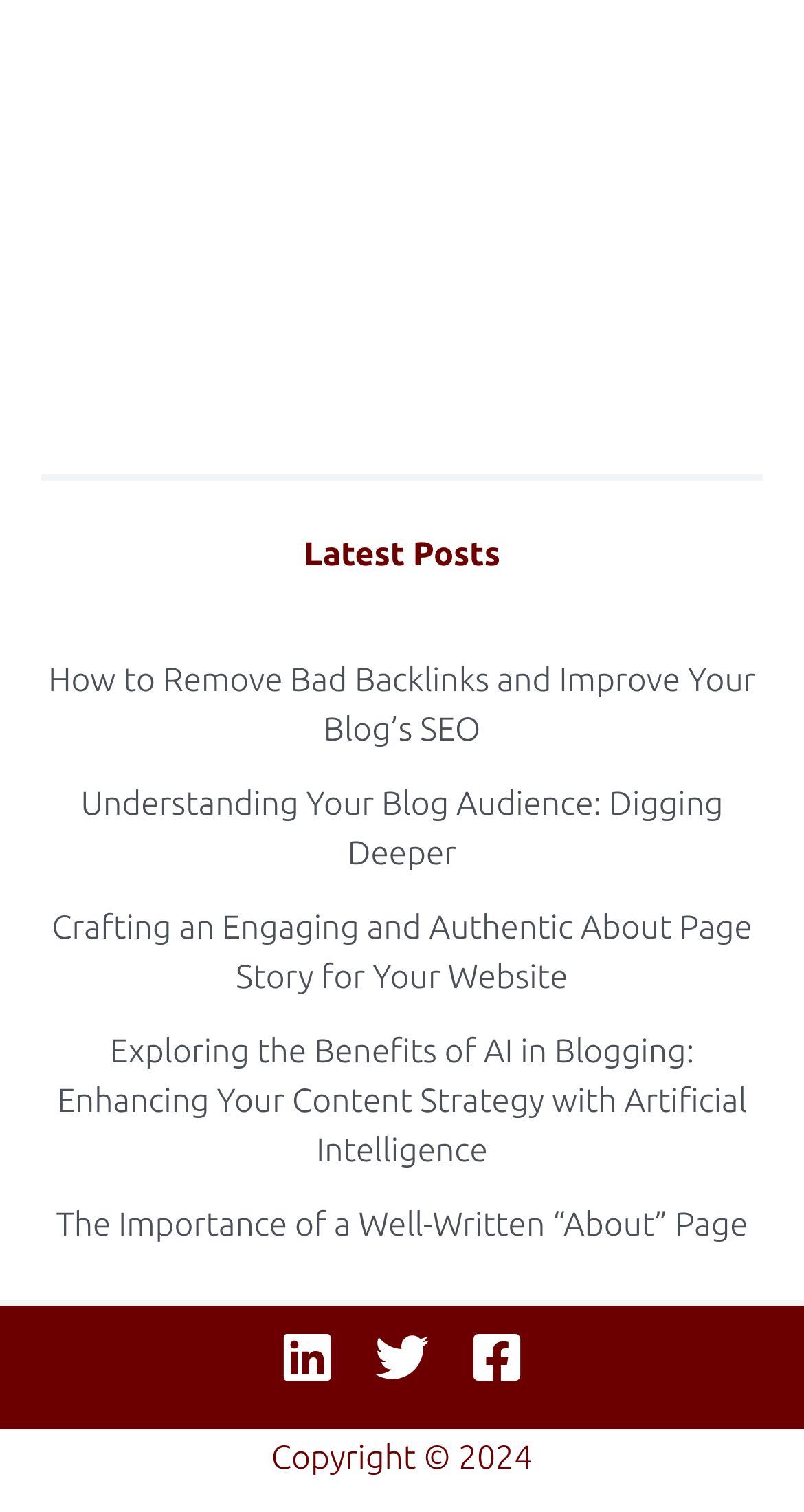From the screenshot, find the bounding box of the UI element matching this description: "aria-label="Twitter"". Supply the bounding box coordinates in the form [left, top, right, bottom], each a float between 0 and 1.

[0.467, 0.88, 0.533, 0.916]